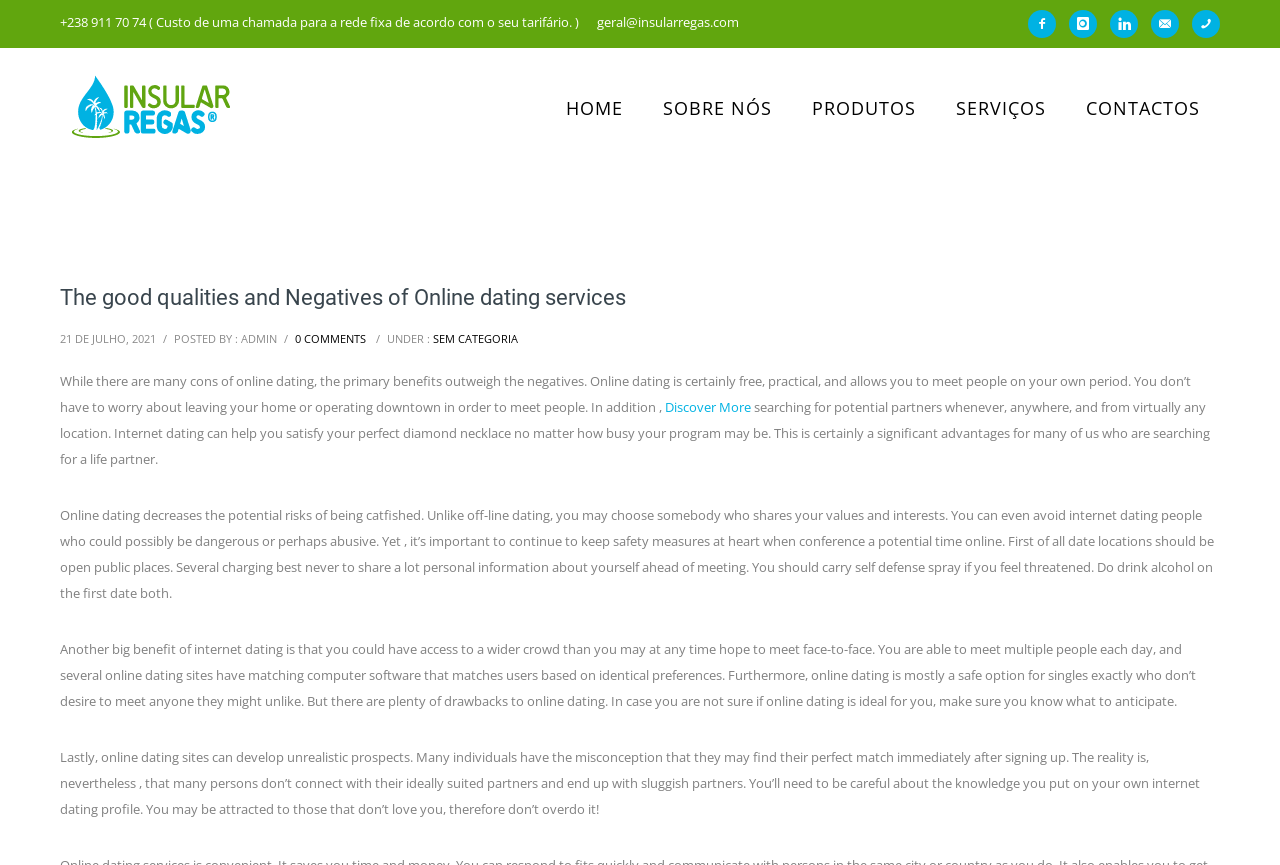Construct a thorough caption encompassing all aspects of the webpage.

This webpage is about the pros and cons of online dating services. At the top left corner, there is a phone number and an email address. Next to them, there are five social media icons, including Facebook, Instagram, LinkedIn, email, and phone. Below these icons, there is a logo of "Insular Regas" with a link to the homepage.

The main content of the webpage is divided into two sections. The first section is a header with a title "The good qualities and Negatives of Online dating services" and a link to the same title. Below the title, there is a date "21 DE JULHO, 2021" and some information about the post, including the author and the number of comments.

The second section is the main article, which discusses the advantages and disadvantages of online dating. The article is divided into four paragraphs, each discussing a different aspect of online dating. The first paragraph talks about the benefits of online dating, including its convenience and ability to meet people at any time. The second paragraph mentions the advantages of online dating, such as reducing the risk of being catfished and having access to a wider pool of potential partners.

The third paragraph discusses the drawbacks of online dating, including the potential for unrealistic expectations. The fourth paragraph continues to discuss the cons of online dating, including the risk of meeting someone who doesn't love you. Throughout the article, there are links to "Discover More" and "SEM CATEGORIA", which may lead to related articles or categories.

At the top of the webpage, there is a navigation menu with links to "HOME", "SOBRE NÓS", "PRODUTOS", "SERVIÇOS", and "CONTACTOS".